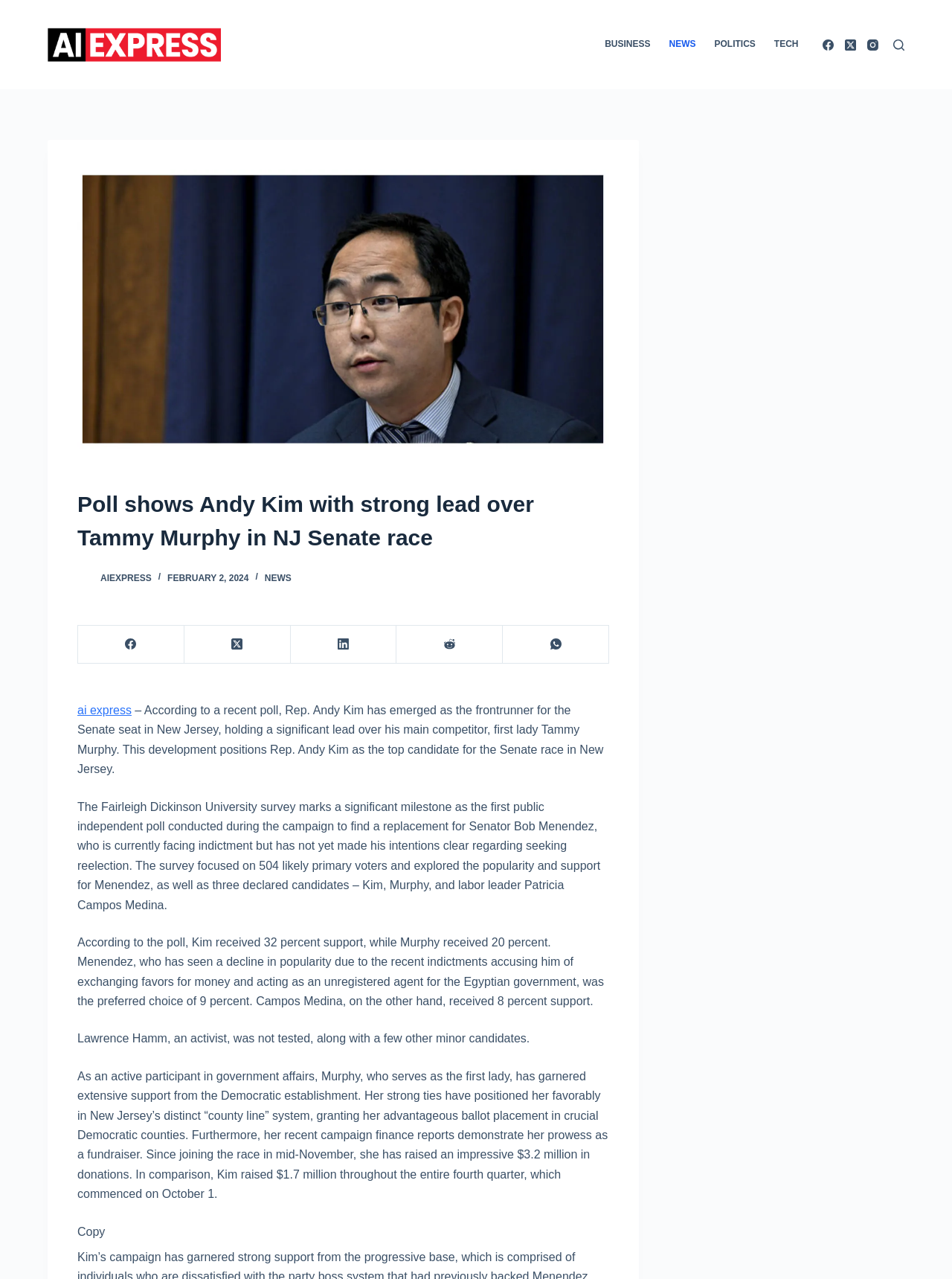What is the name of the labor leader who received 8 percent support in the poll?
Can you provide a detailed and comprehensive answer to the question?

The survey focused on 504 likely primary voters and explored the popularity and support for Menendez, as well as three declared candidates – Kim, Murphy, and labor leader Patricia Campos Medina.